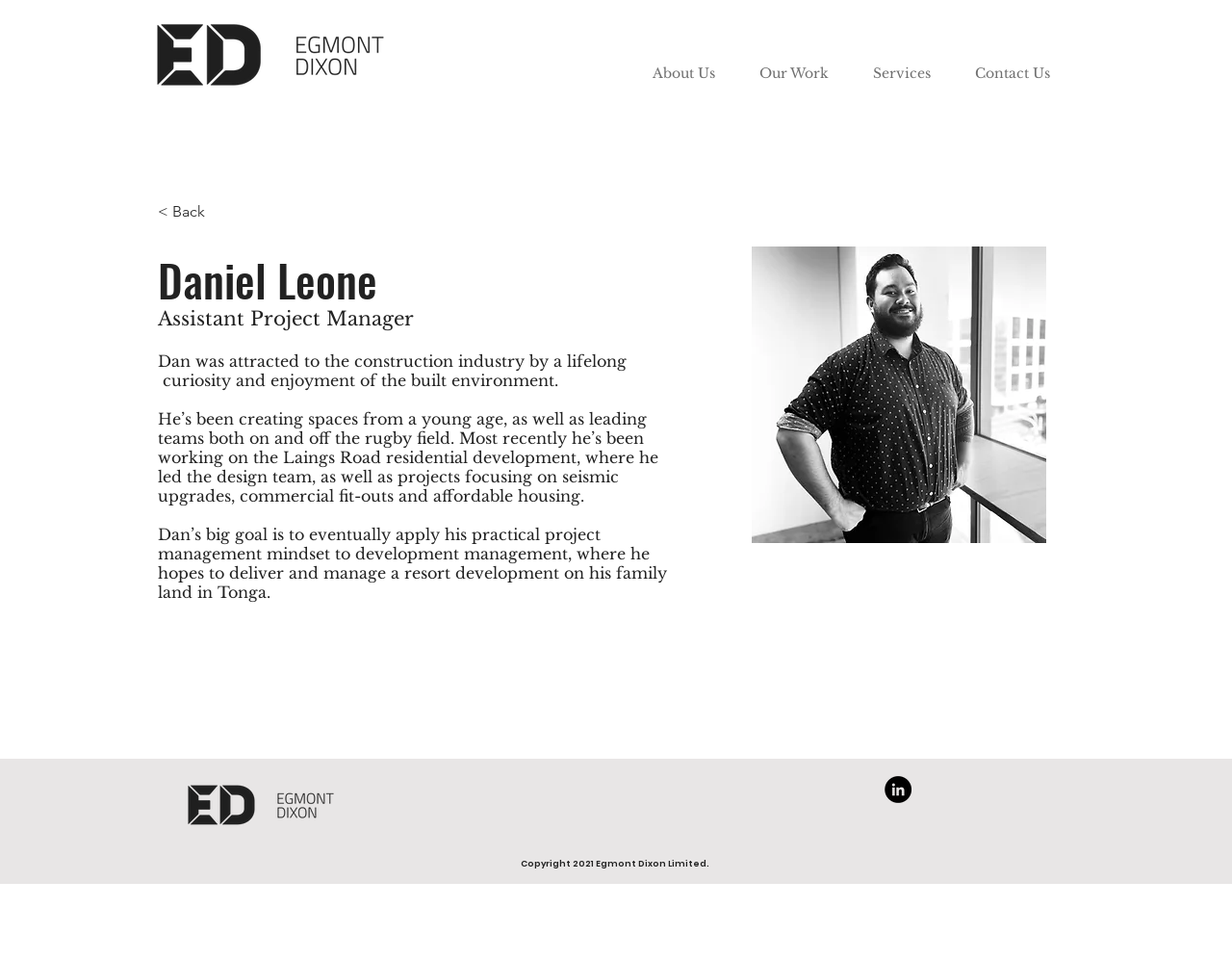What is Daniel Leone's job title?
Based on the visual content, answer with a single word or a brief phrase.

Assistant Project Manager